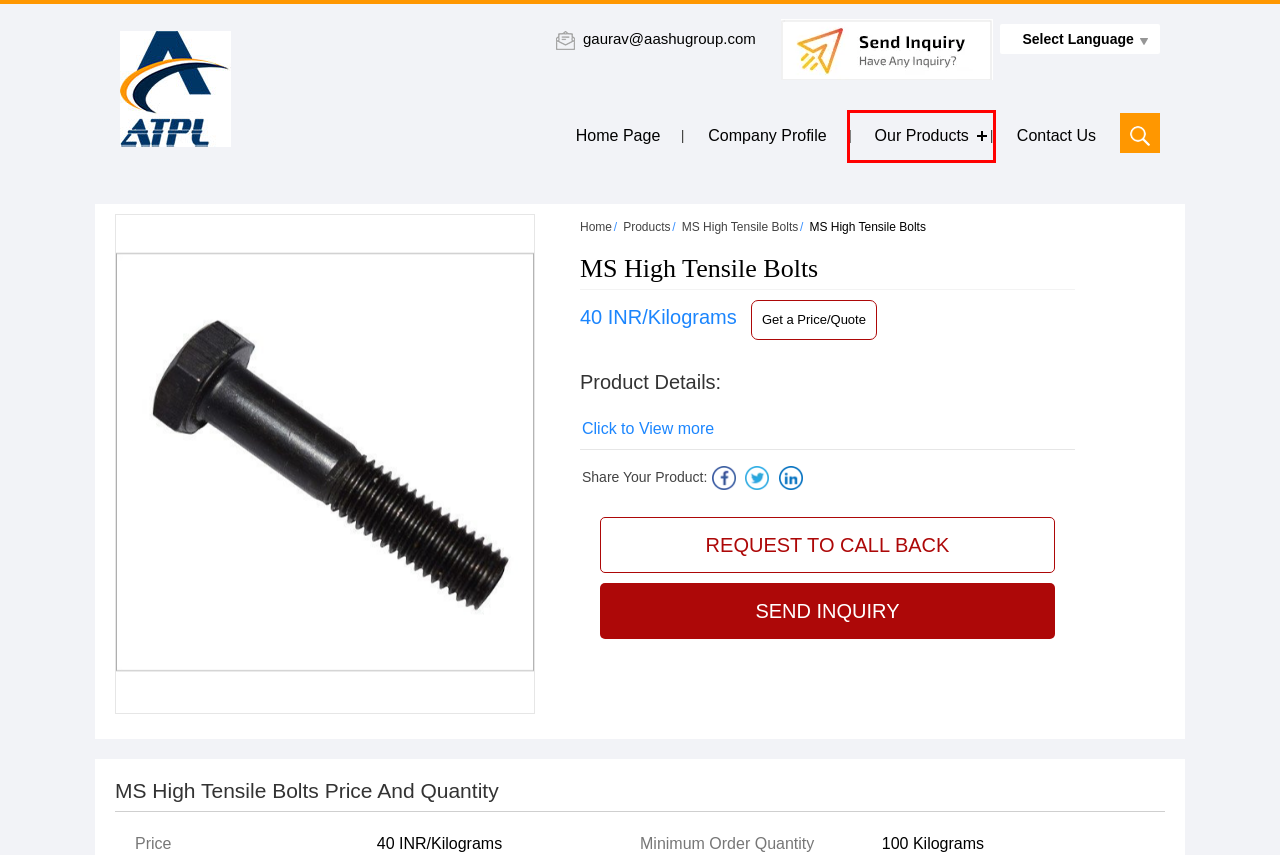You have been given a screenshot of a webpage with a red bounding box around a UI element. Select the most appropriate webpage description for the new webpage that appears after clicking the element within the red bounding box. The choices are:
A. CPRI Assemblies Exporter,Manufacturer,Supplier
B. Electric Cable Exporter, Cable Tie Manufacturer, Supplier
C. Patch Cords Exporter, Optical Accessories Manufacturer, Supplier
D. Cable Trays Exporter,Manufacturer,Supplier
E. About TradeIndia.com - India's Largest Online B2B Marketplace
F. Mild Steel Foundation Bolt Exporter,Manufacturer,Supplier
G. MS Sag Rod Exporter,Manufacturer,Supplier
H. Infocom Network Limited (TradeIndia.com) - Terms & Conditions

C